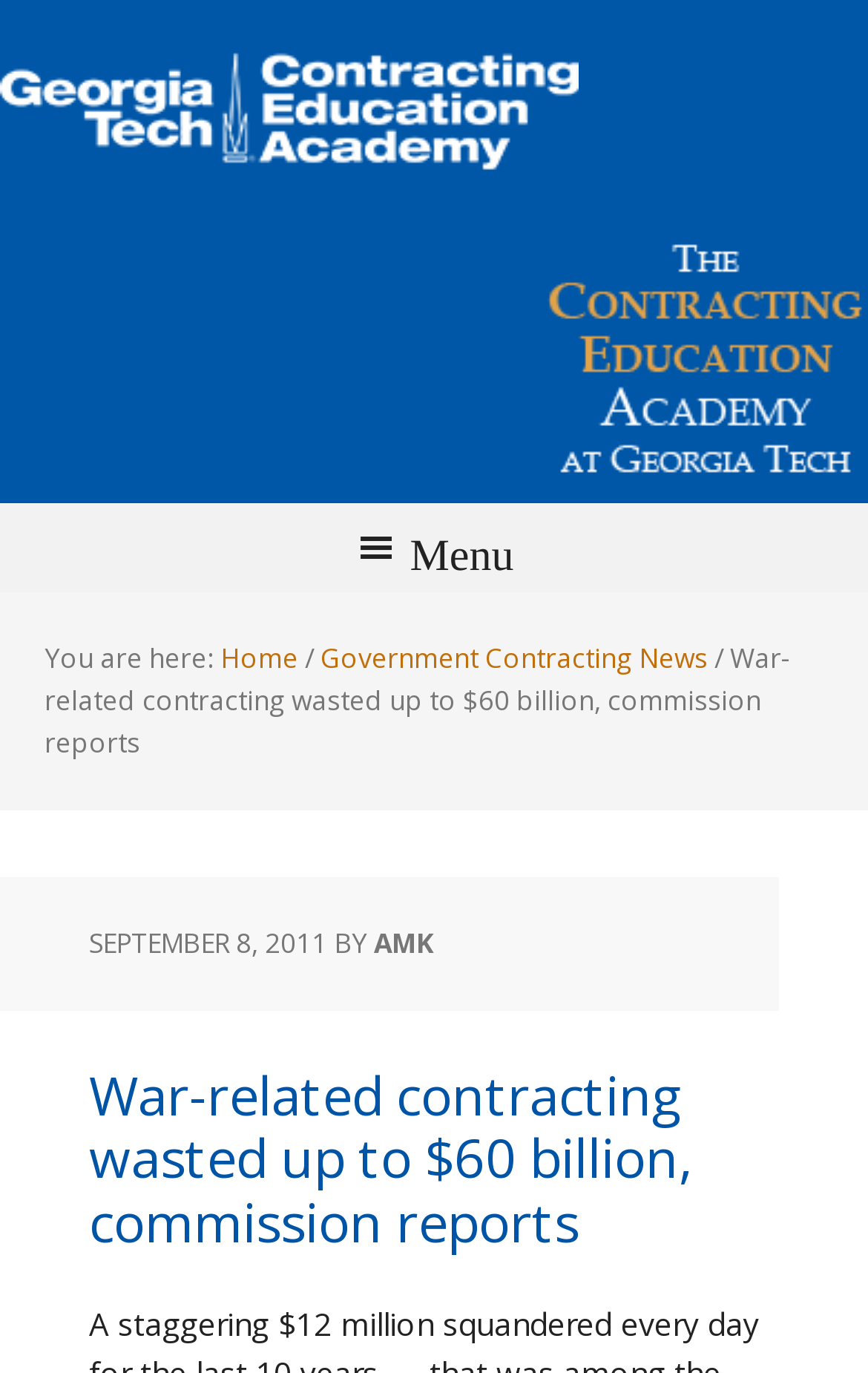Can you identify and provide the main heading of the webpage?

War-related contracting wasted up to $60 billion, commission reports